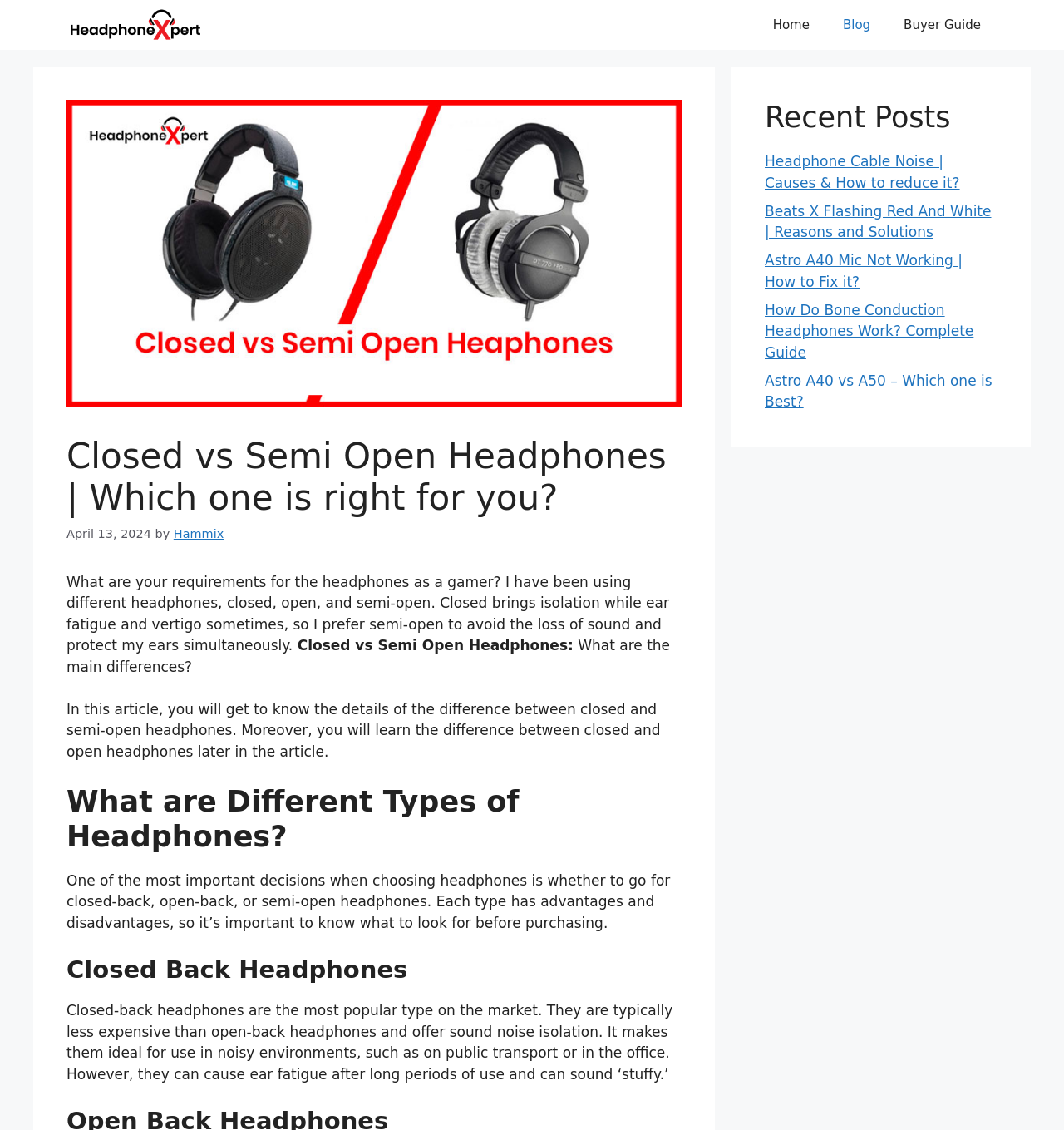What is a disadvantage of closed-back headphones?
Craft a detailed and extensive response to the question.

According to the webpage, closed-back headphones can cause ear fatigue after long periods of use. This is mentioned in the section discussing the characteristics of closed-back headphones.